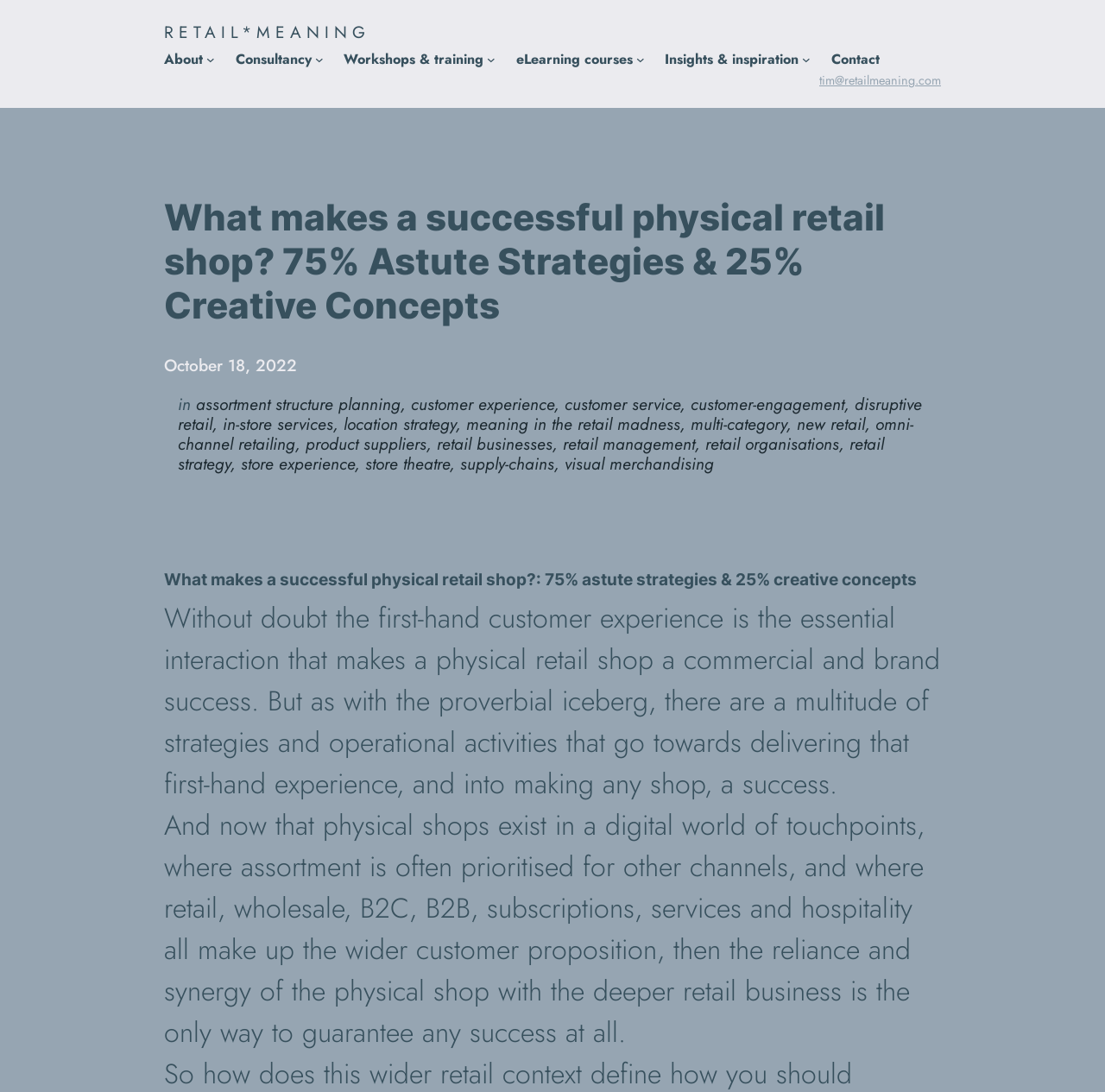Answer this question using a single word or a brief phrase:
What is the proportion of astute strategies and creative concepts in a successful physical retail shop?

75% astute strategies & 25% creative concepts